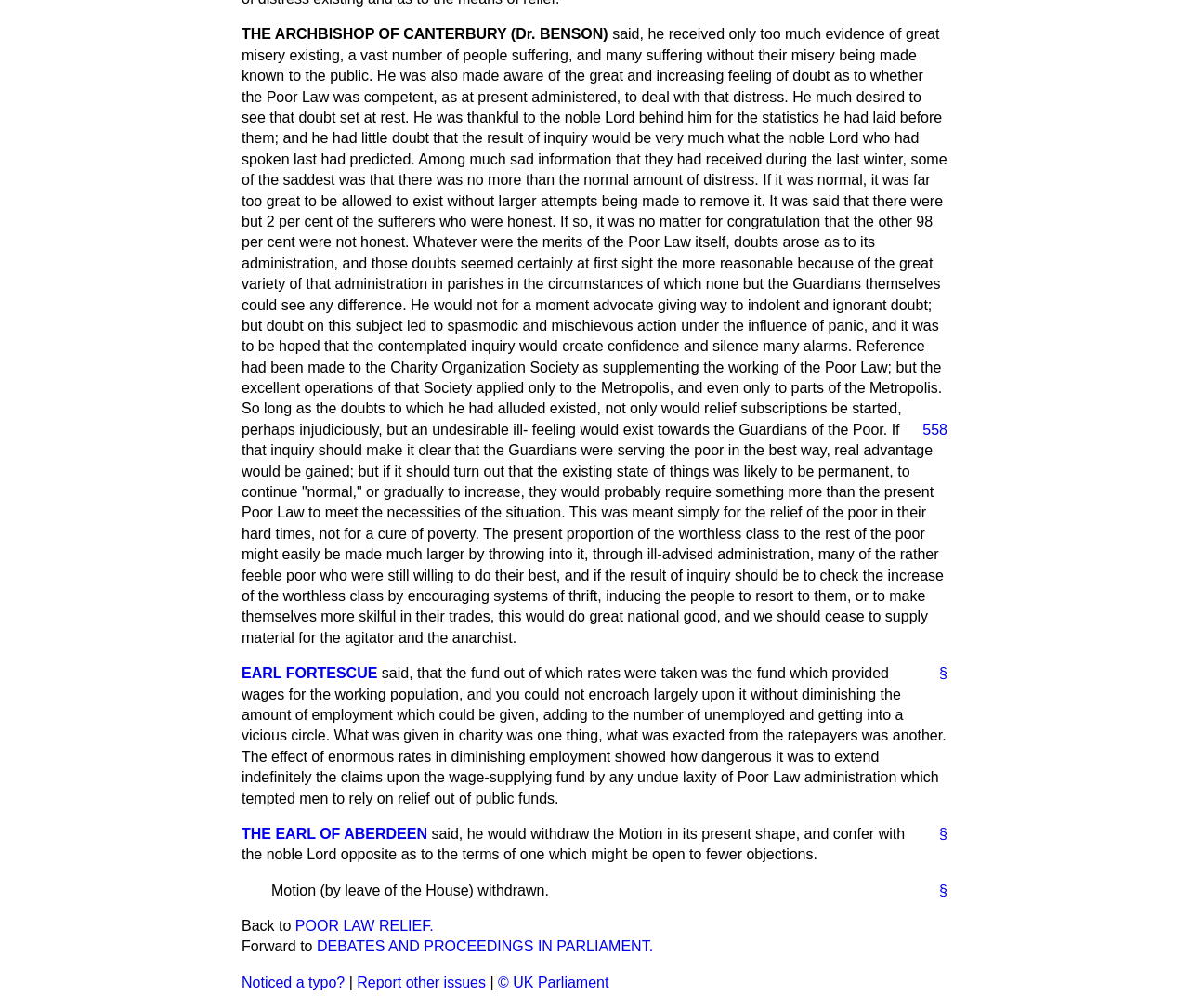Please predict the bounding box coordinates of the element's region where a click is necessary to complete the following instruction: "Go to the previous page". The coordinates should be represented by four float numbers between 0 and 1, i.e., [left, top, right, bottom].

[0.203, 0.911, 0.248, 0.926]